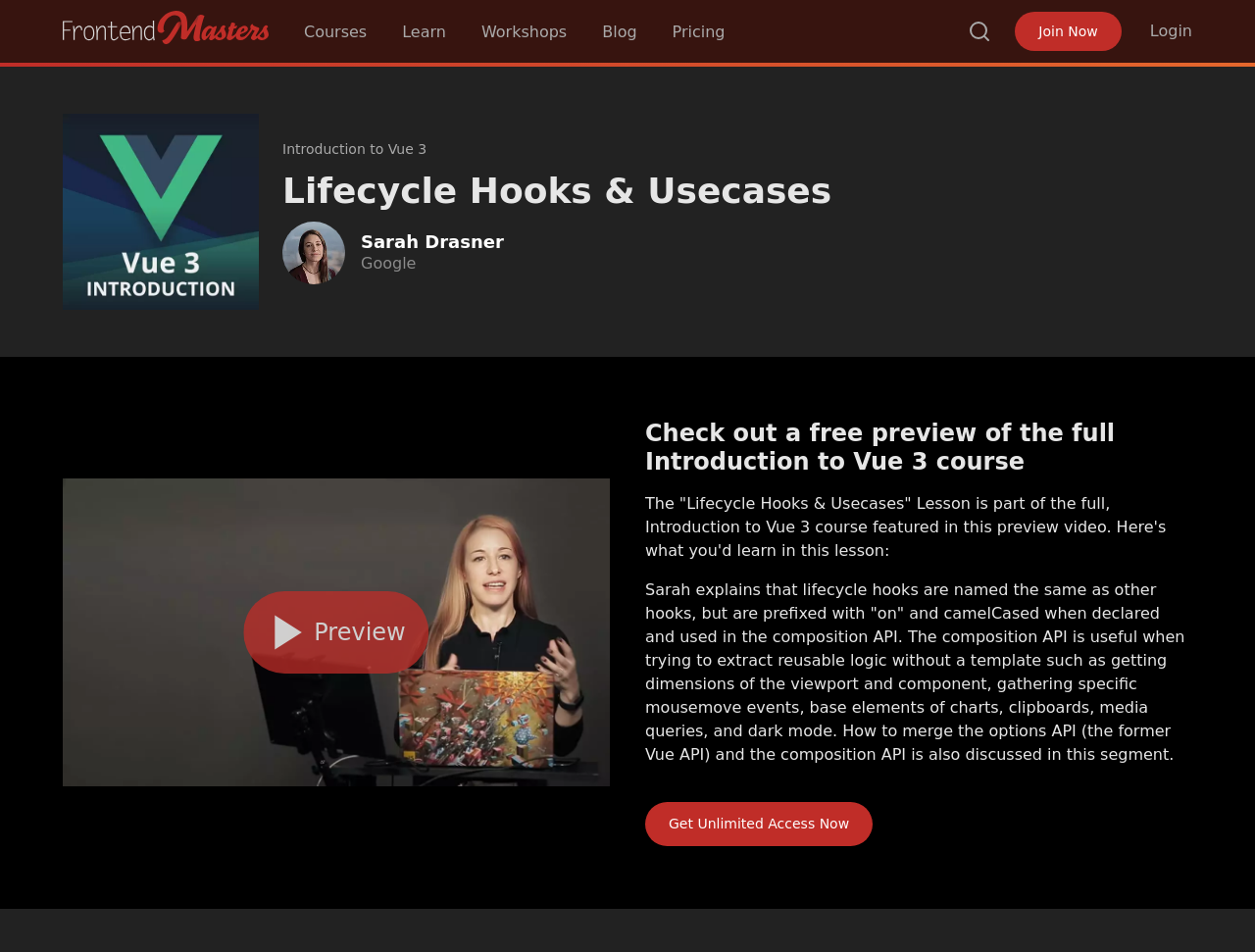What is the purpose of the composition API?
By examining the image, provide a one-word or phrase answer.

Extract reusable logic